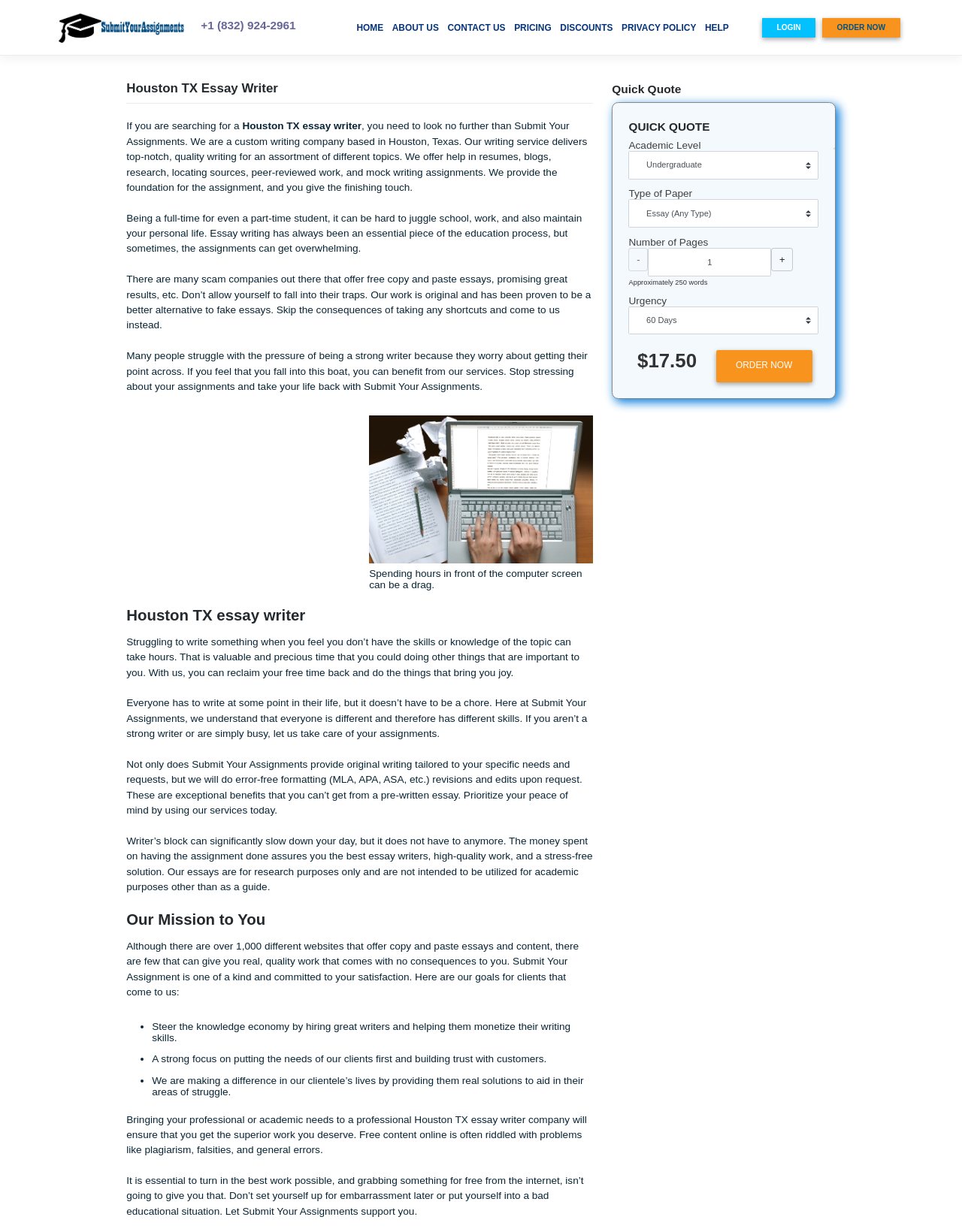Please locate the bounding box coordinates of the region I need to click to follow this instruction: "View First Focus in the News".

None